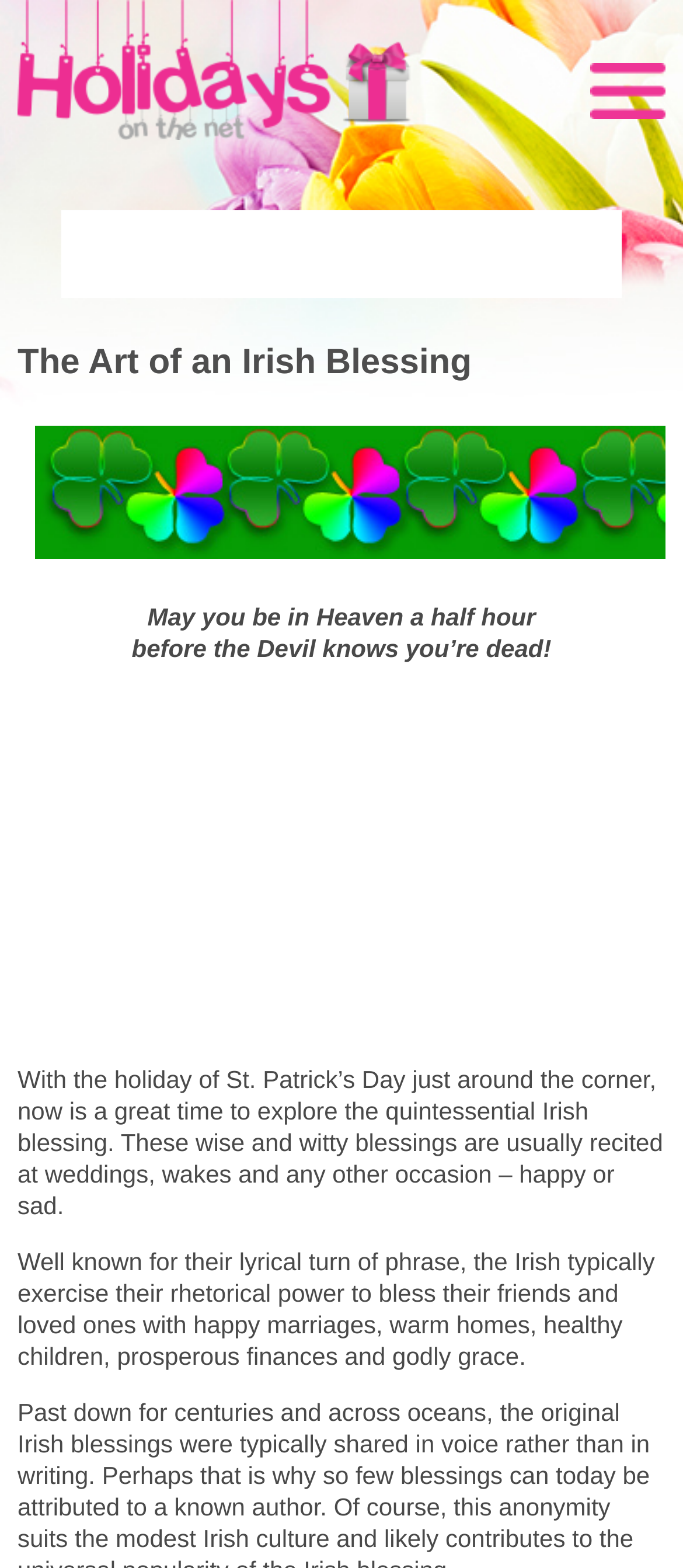Given the element description aria-label="Advertisement" name="aswift_2" title="Advertisement", specify the bounding box coordinates of the corresponding UI element in the format (top-left x, top-left y, bottom-right x, bottom-right y). All values must be between 0 and 1.

[0.026, 0.439, 0.974, 0.663]